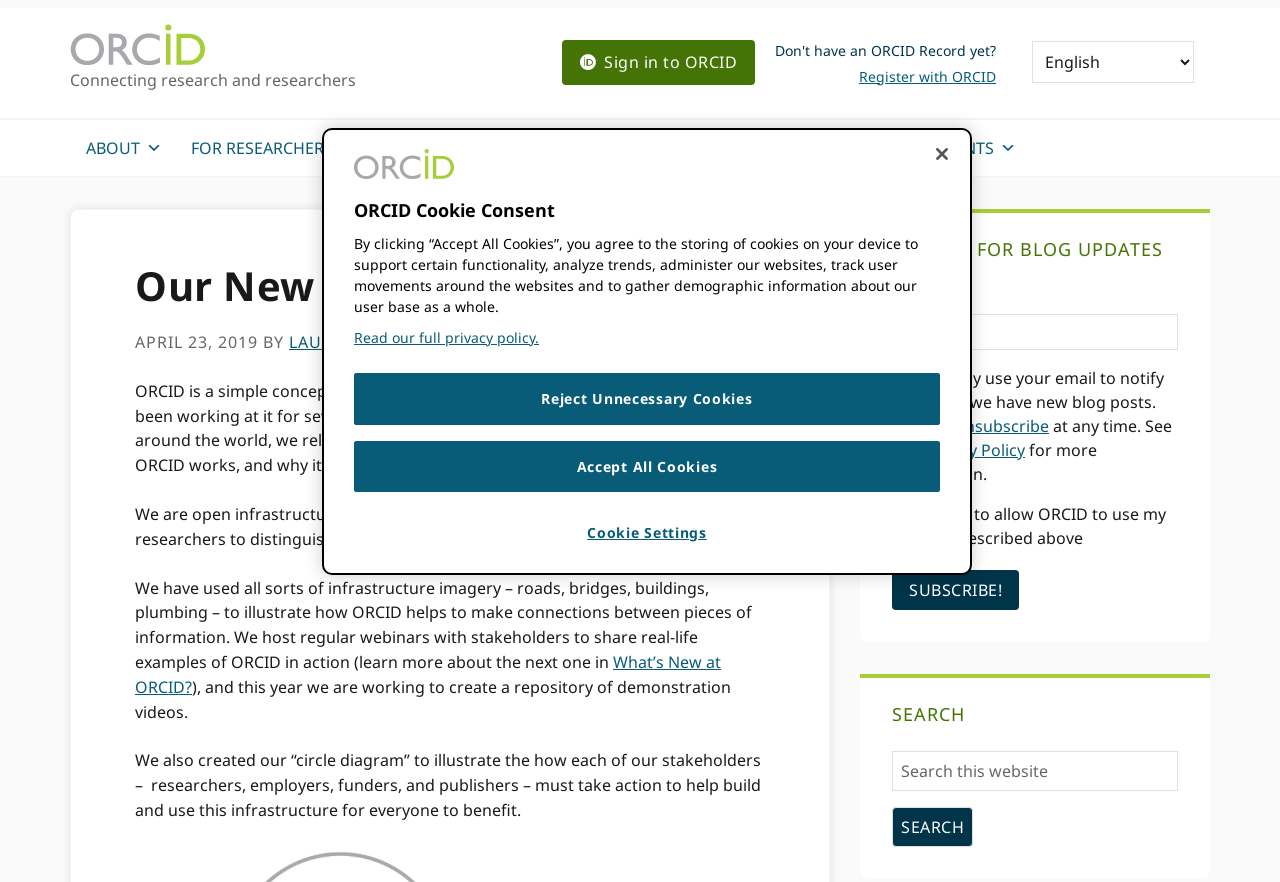What is the main heading displayed on the webpage? Please provide the text.

Our New ORCID Infographic